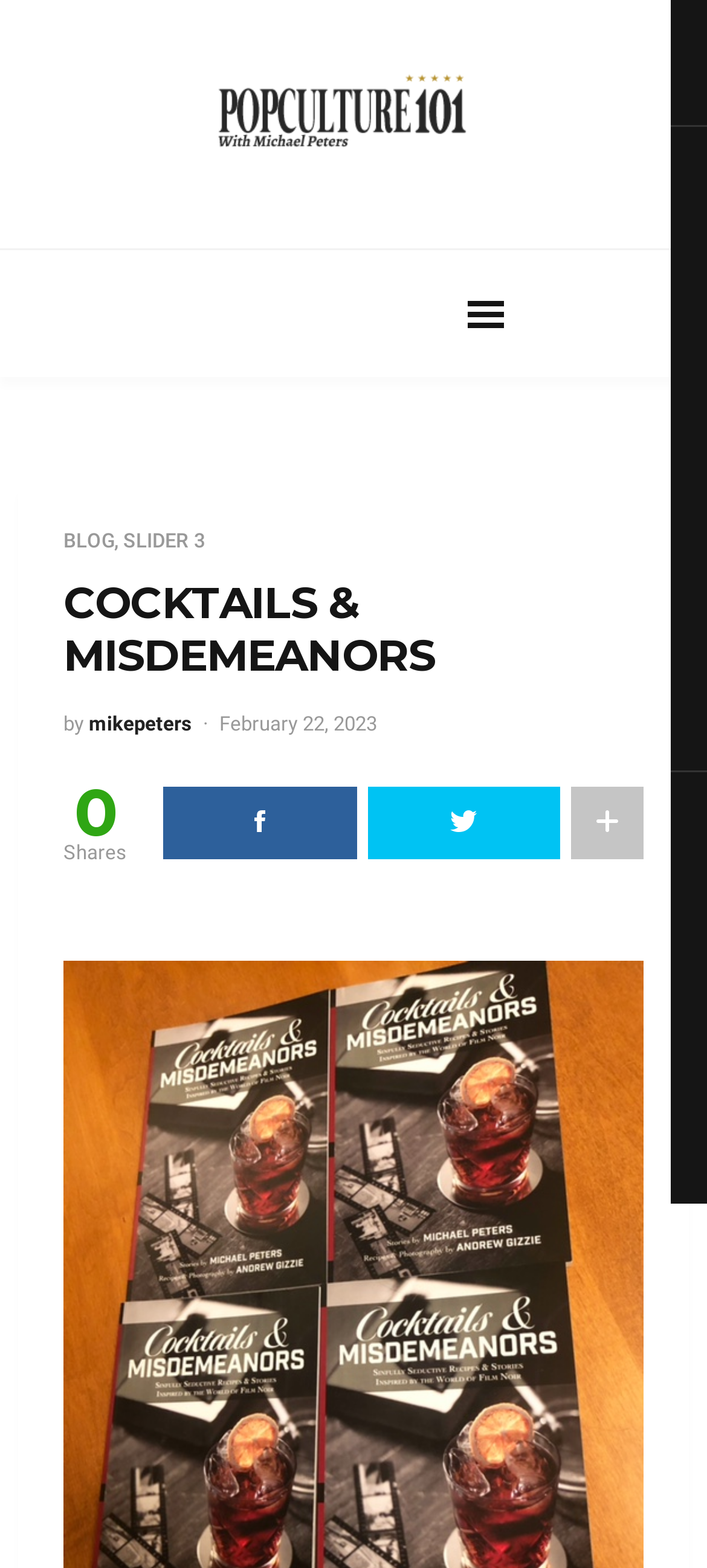Please identify the coordinates of the bounding box that should be clicked to fulfill this instruction: "Click on '5 Myths'".

None